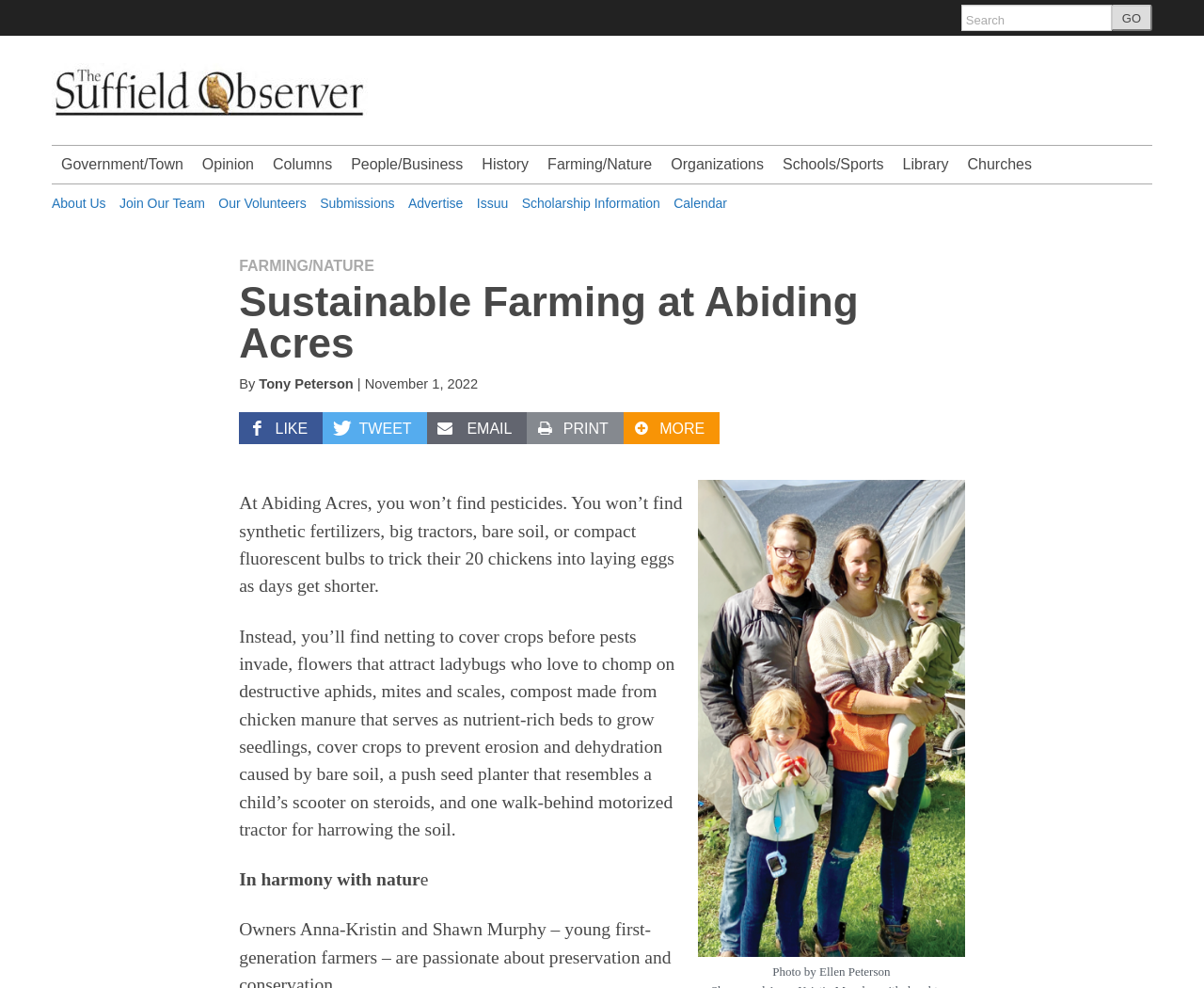How many chickens are mentioned in the article?
Please elaborate on the answer to the question with detailed information.

The article mentions that Abiding Acres has 20 chickens, which are not tricked into laying eggs using compact fluorescent bulbs as days get shorter.